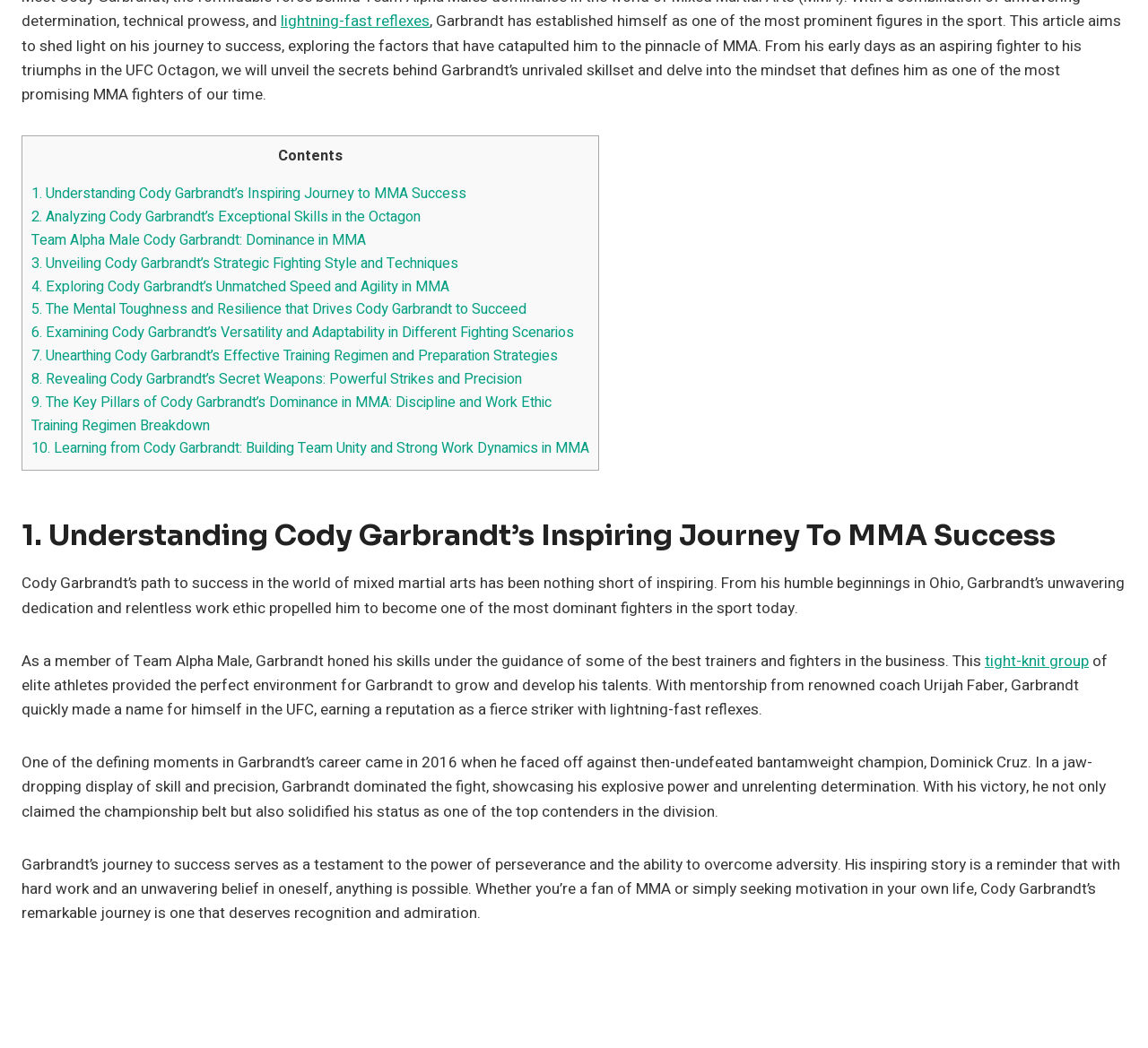Identify the bounding box coordinates of the section that should be clicked to achieve the task described: "Read about Cody Garbrandt's exceptional skills in the Octagon".

[0.027, 0.197, 0.366, 0.217]